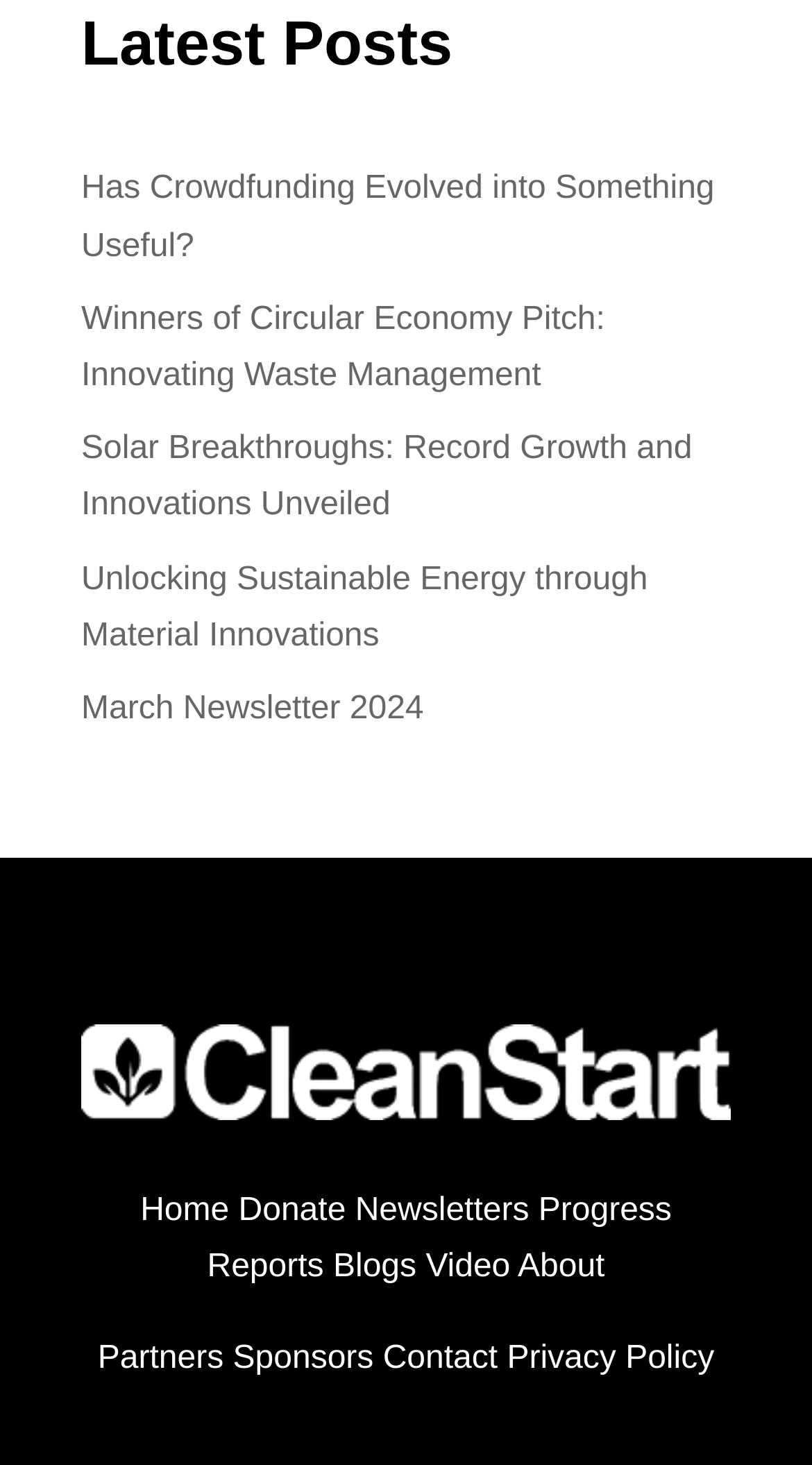Locate the bounding box coordinates of the item that should be clicked to fulfill the instruction: "View the newsletter for March 2024".

[0.1, 0.472, 0.522, 0.496]